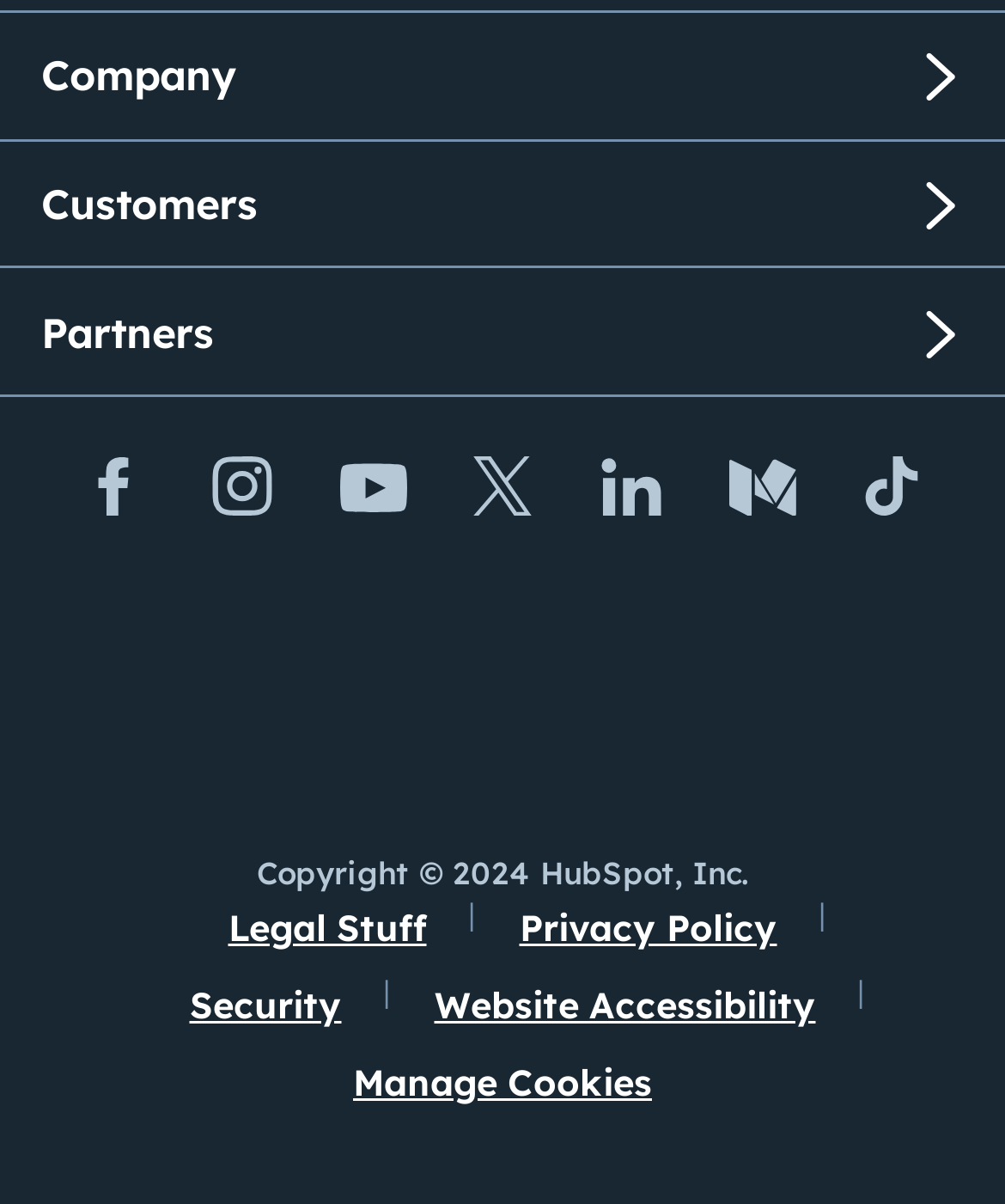What is the second app store link?
Look at the image and respond to the question as thoroughly as possible.

I found two links with images, which are likely app store links. The second one is 'Get it on Google Play', indicated by the link text and the corresponding image.